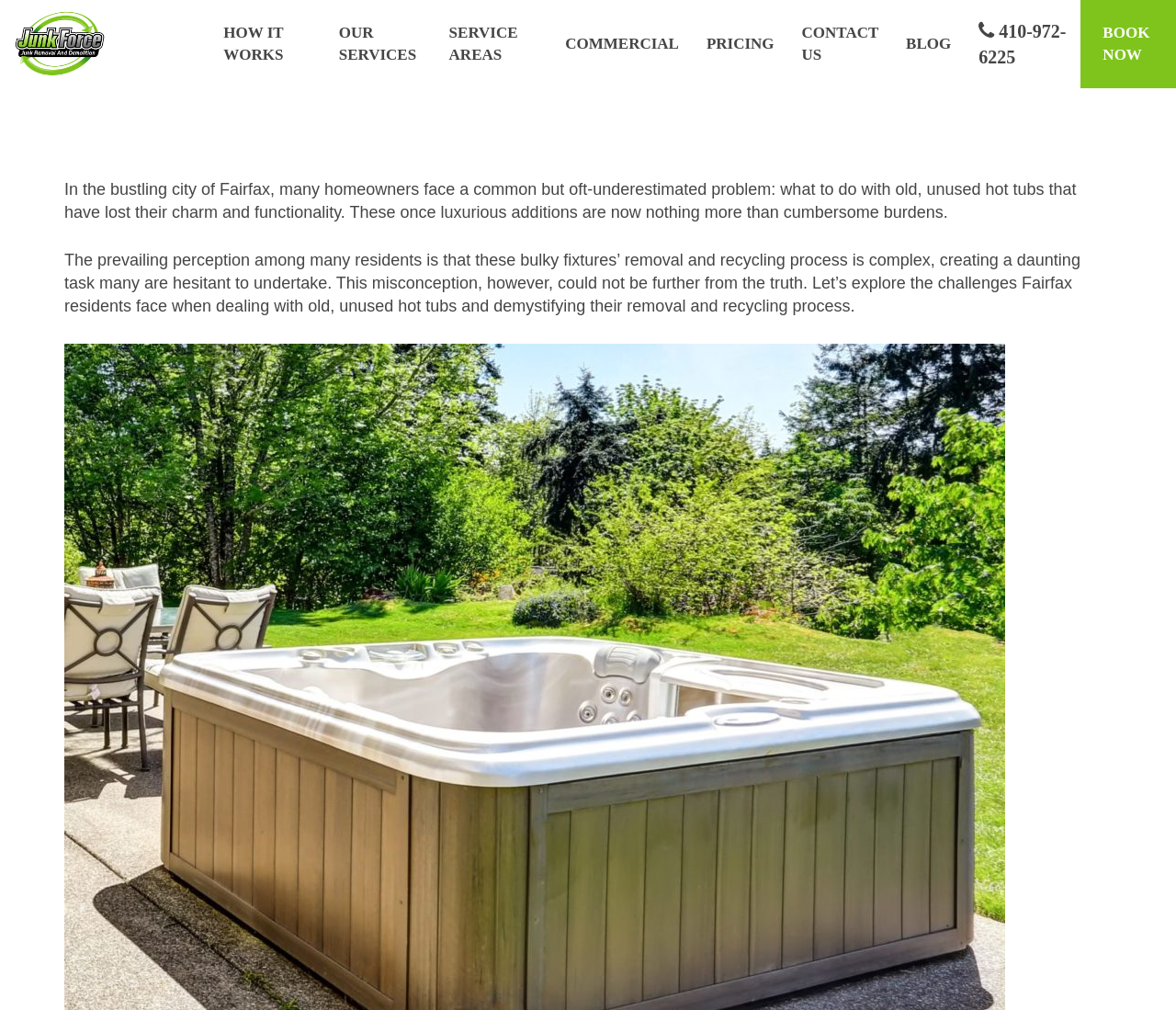Generate a comprehensive caption for the webpage you are viewing.

The webpage is about Junk Force, a junk removal and demolition service, specifically focusing on removing and recycling old hot tubs in Fairfax. At the top left corner, there is a logo of Junk Force, accompanied by a navigation menu with links to various sections, including "HOW IT WORKS", "OUR SERVICES", "SERVICE AREAS", "COMMERCIAL", "PRICING", "CONTACT US", "BLOG", and a phone number. 

On the right side of the navigation menu, there is a prominent call-to-action button "BOOK NOW". Below the navigation menu, there is a heading "Is Removing and Recycling a Hot Tub in Fairfax Easy?" followed by two paragraphs of text. The first paragraph explains the problem of old, unused hot tubs in Fairfax, while the second paragraph discusses the misconception about the complexity of removing and recycling these hot tubs.